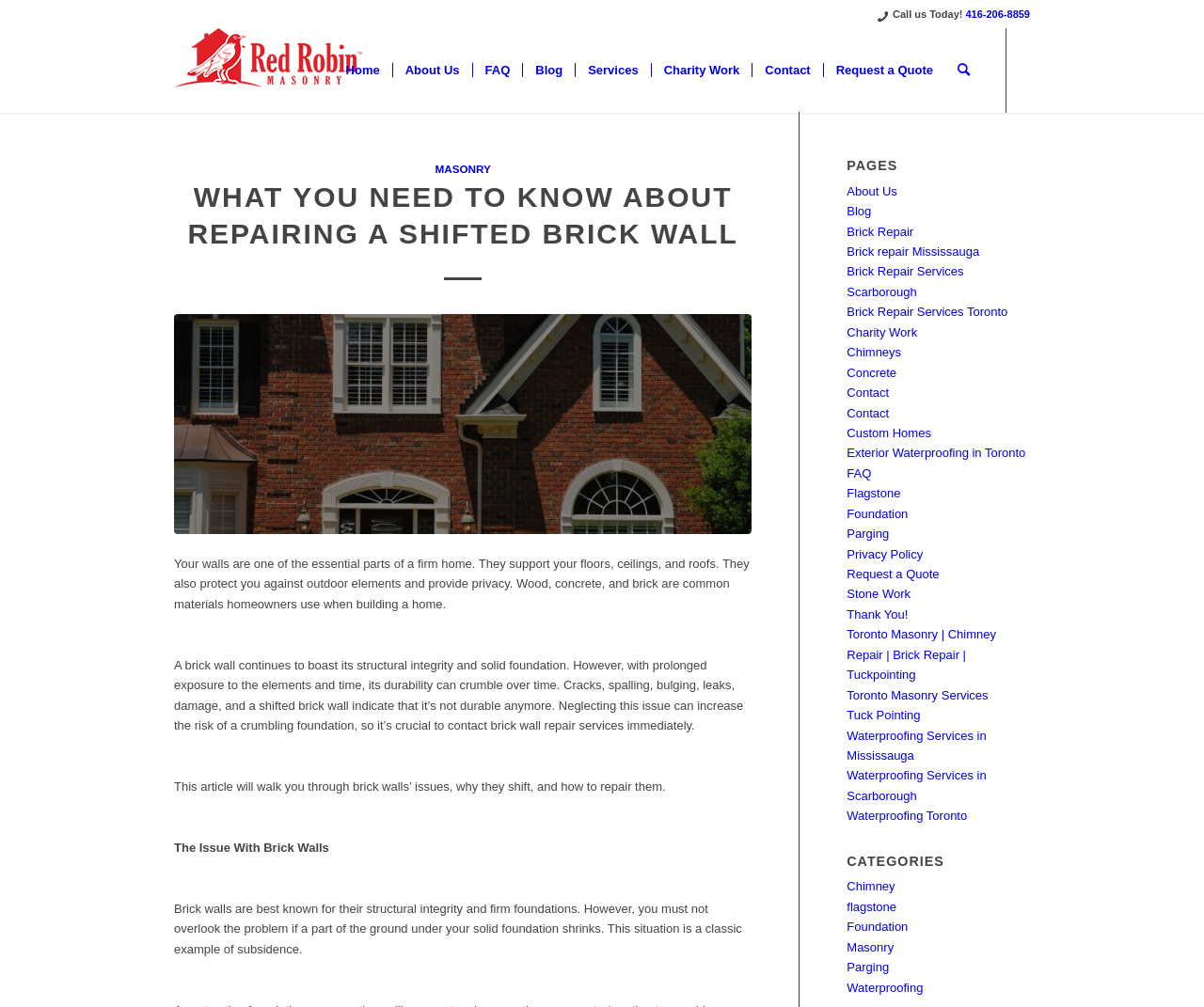Pinpoint the bounding box coordinates of the area that should be clicked to complete the following instruction: "Search for 'MASONRY'". The coordinates must be given as four float numbers between 0 and 1, i.e., [left, top, right, bottom].

[0.361, 0.162, 0.408, 0.174]